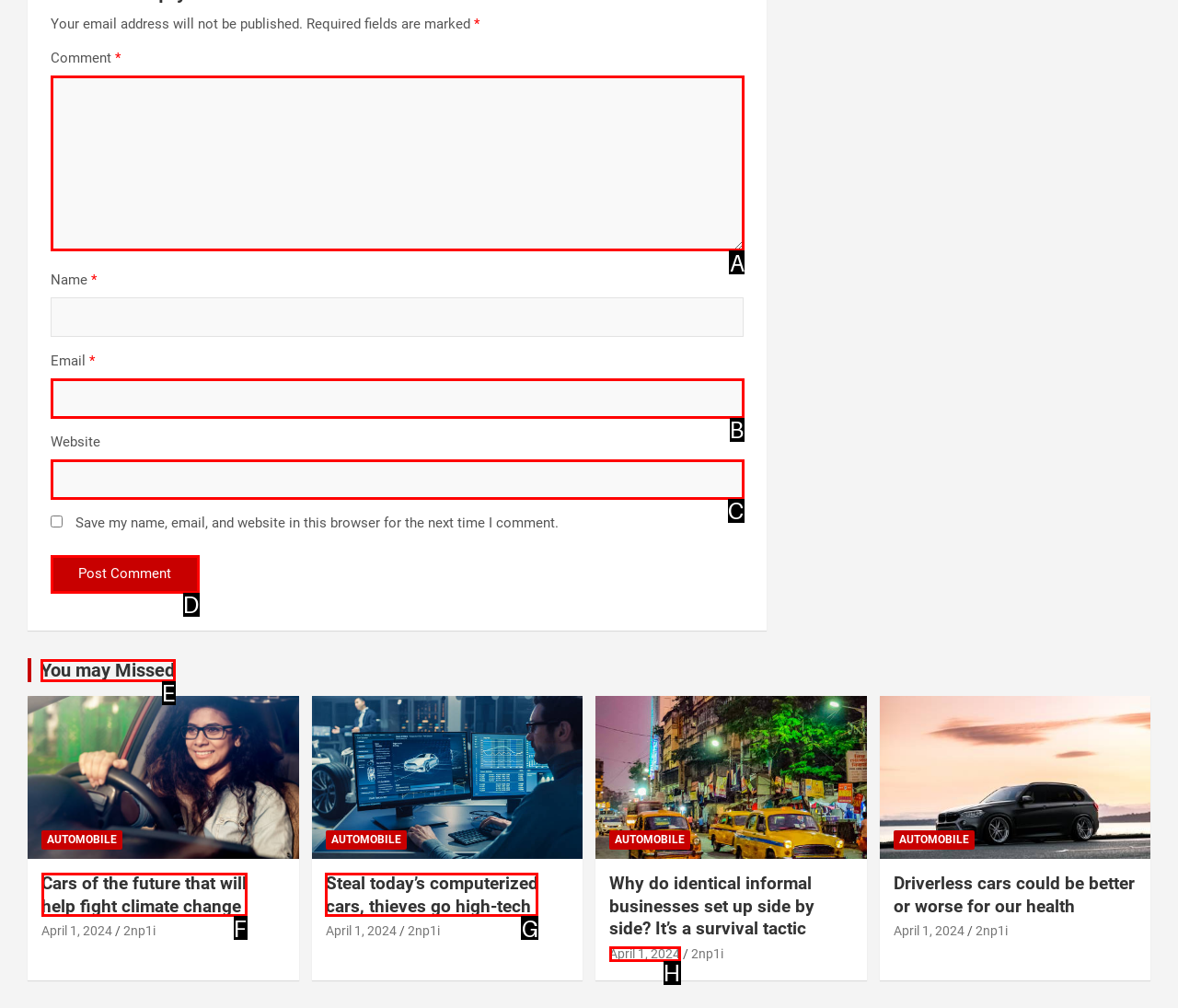Choose the HTML element that should be clicked to achieve this task: Enter a comment
Respond with the letter of the correct choice.

A